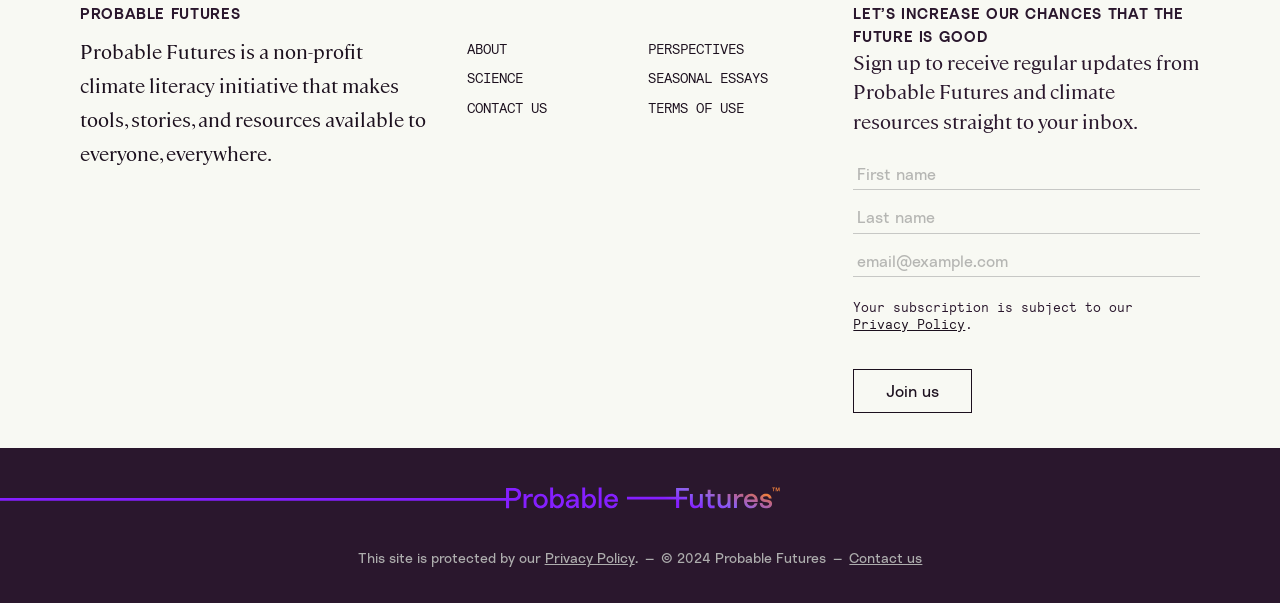Identify the bounding box coordinates of the region that should be clicked to execute the following instruction: "Enter first name".

[0.667, 0.264, 0.938, 0.316]